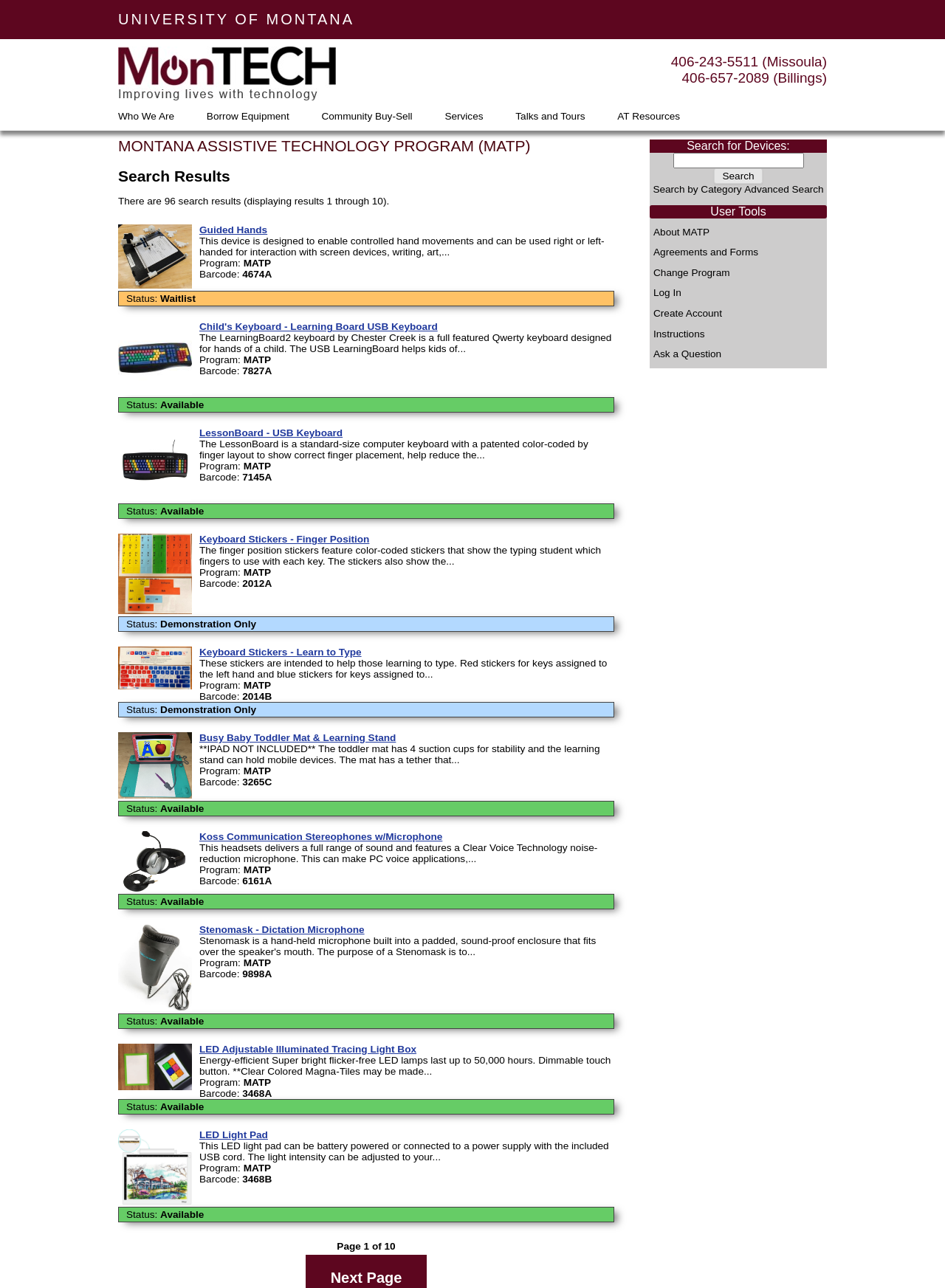Please find the bounding box for the UI component described as follows: "Keyboard Stickers - Finger Position".

[0.211, 0.415, 0.391, 0.423]